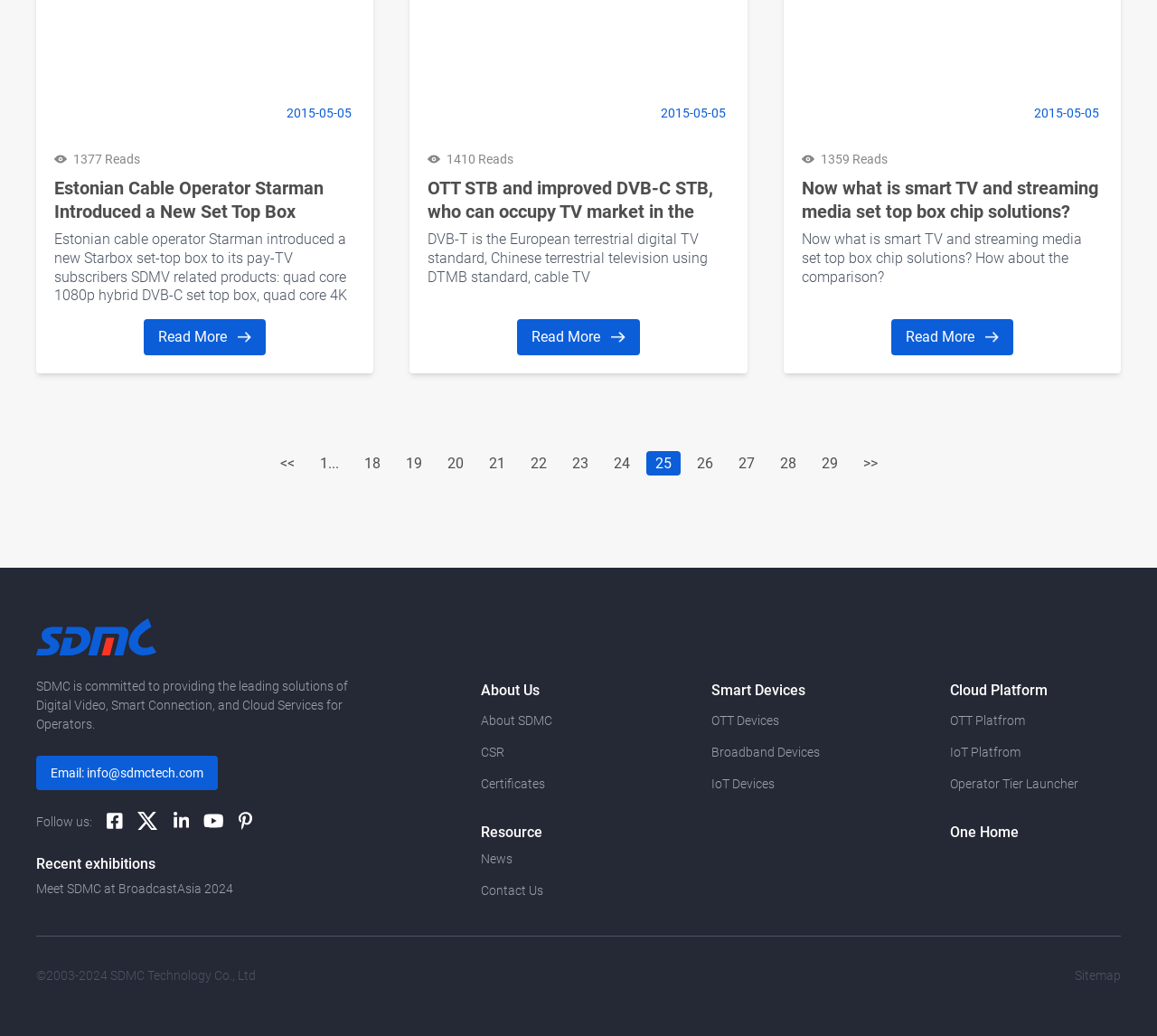Pinpoint the bounding box coordinates of the element to be clicked to execute the instruction: "Read more about Estonian Cable Operator Starman Introduced a New Set Top Box".

[0.124, 0.308, 0.23, 0.343]